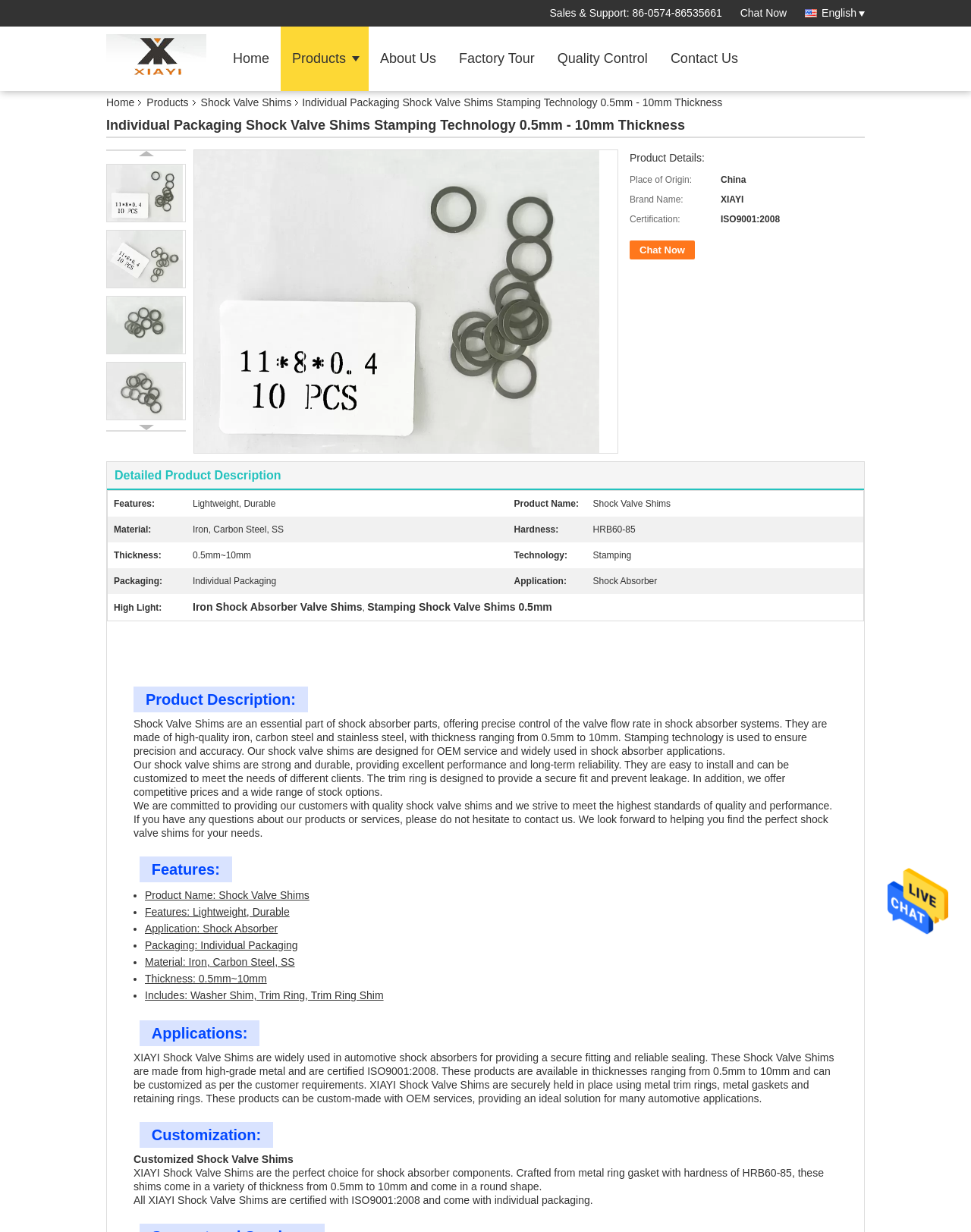Give a one-word or short phrase answer to the question: 
What technology is used to ensure precision and accuracy in the shock valve shims?

Stamping